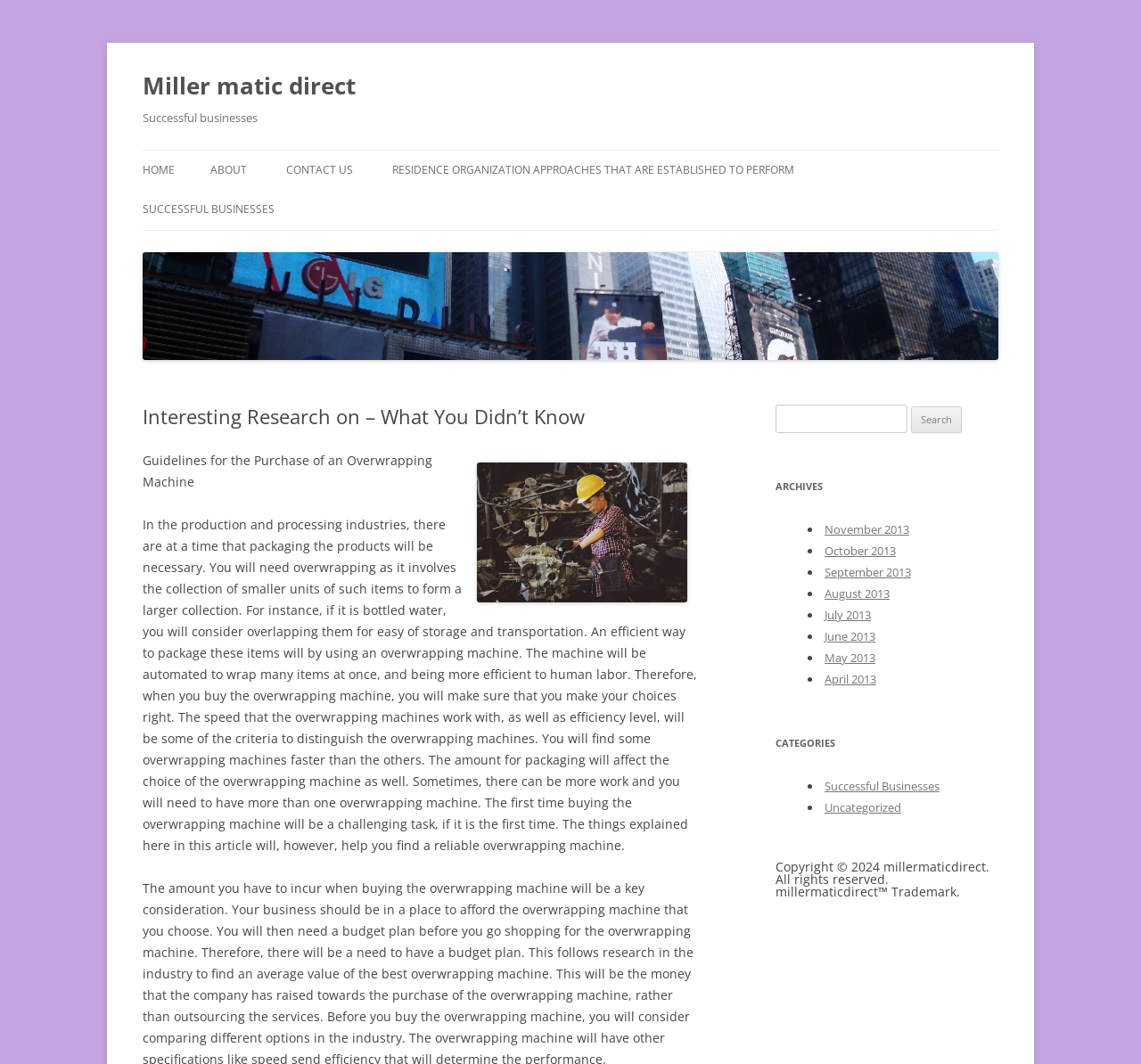Please identify the bounding box coordinates of the element's region that should be clicked to execute the following instruction: "Click the 'CONTACT US' link". The bounding box coordinates must be four float numbers between 0 and 1, i.e., [left, top, right, bottom].

[0.251, 0.142, 0.309, 0.179]